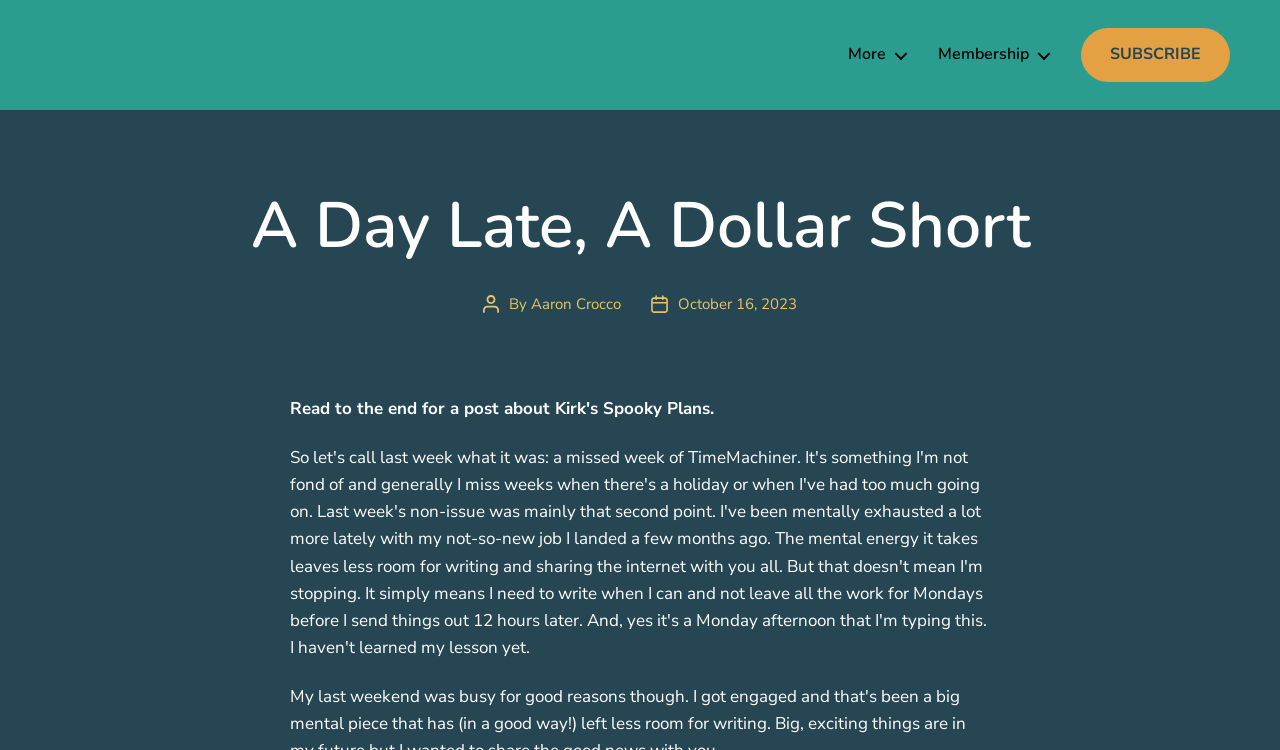Determine the main headline from the webpage and extract its text.

A Day Late, A Dollar Short